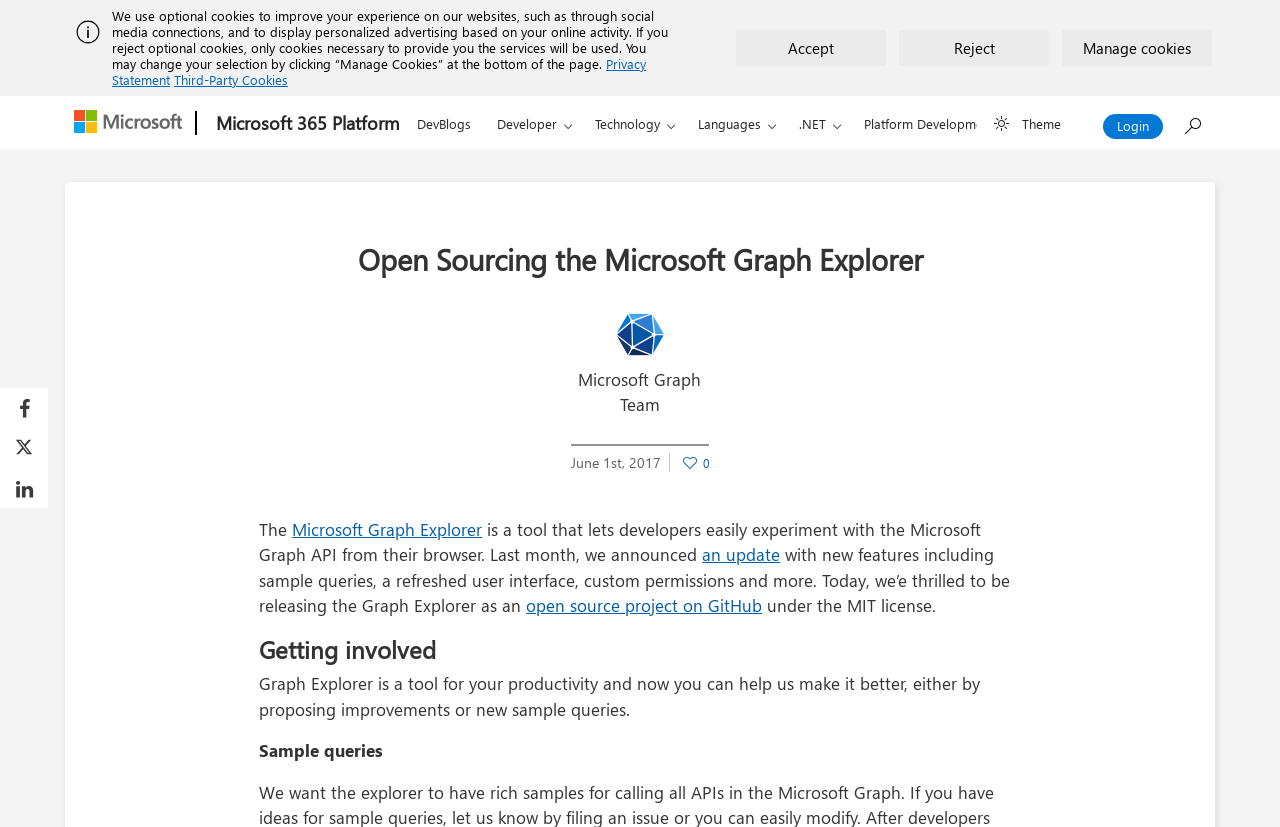Give a short answer using one word or phrase for the question:
What is the name of the tool?

Microsoft Graph Explorer